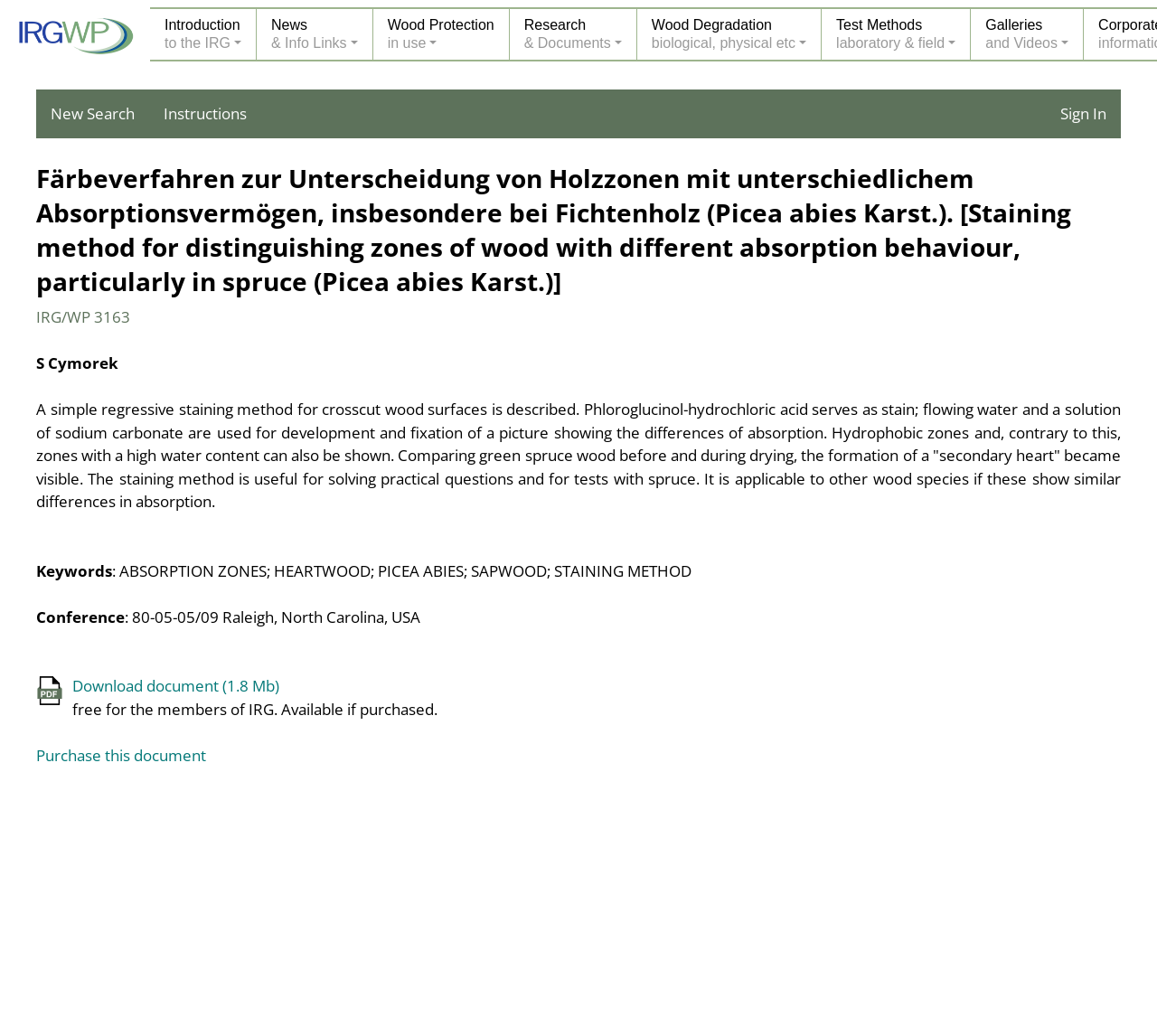Please identify the bounding box coordinates of the region to click in order to complete the given instruction: "Download the document". The coordinates should be four float numbers between 0 and 1, i.e., [left, top, right, bottom].

[0.062, 0.652, 0.241, 0.672]